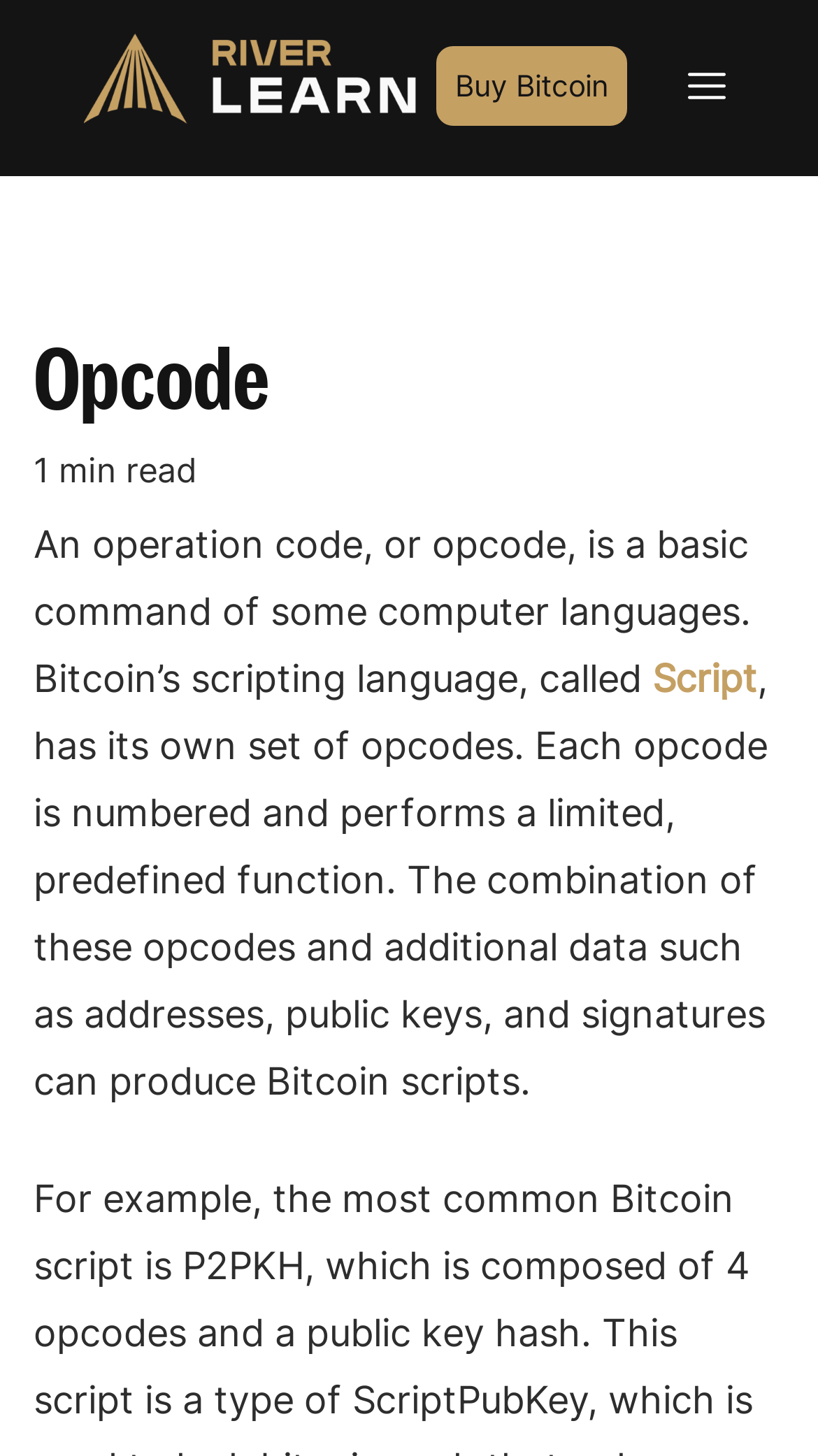Summarize the webpage with intricate details.

The webpage is about opcodes, specifically in the context of Bitcoin's scripting language, Script. At the top left, there is a River logo, which is an image linked to the River website. Next to it, on the top right, there is a "Buy Bitcoin" link. 

Below the logo, there is a navigation section with a "Glossary" link on the left. The main content starts with a heading "Opcode" followed by a "1 min read" label, indicating the estimated time to read the article. 

The main text explains that an opcode is a basic command in computer languages and that Bitcoin's Script has its own set of opcodes. Each opcode performs a limited function, and combining them with additional data can produce Bitcoin scripts. There is a link to "Script" within the text, which provides more information about Bitcoin's scripting language.